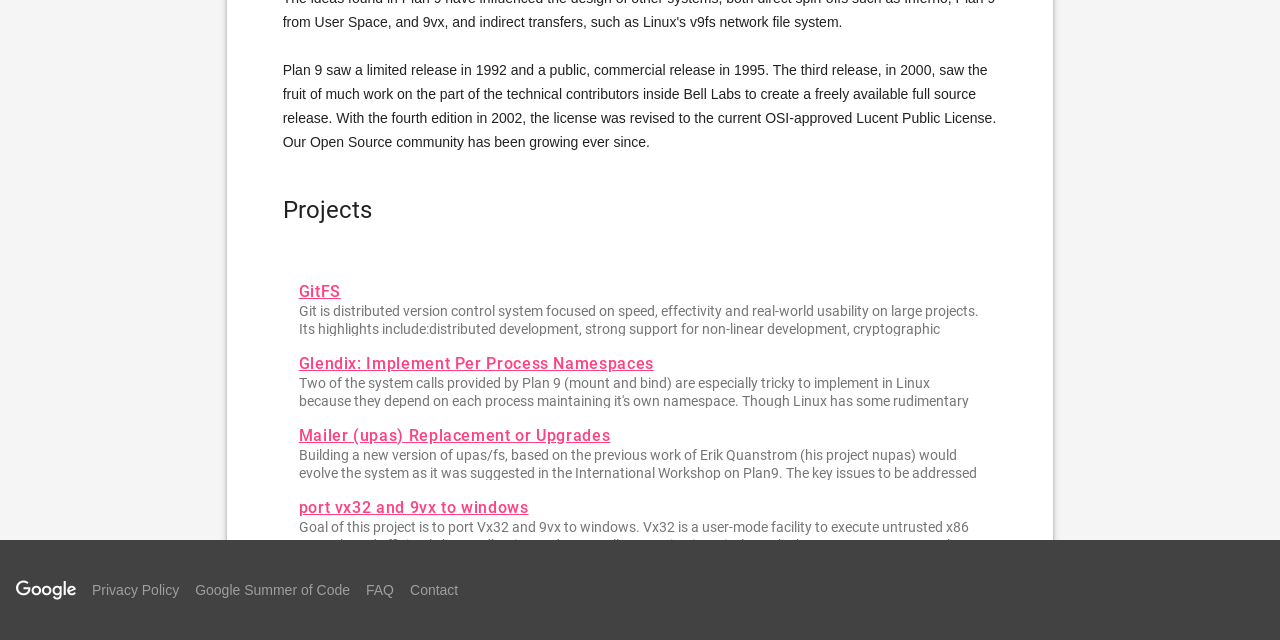Locate the UI element described by Privacy Policy and provide its bounding box coordinates. Use the format (top-left x, top-left y, bottom-right x, bottom-right y) with all values as floating point numbers between 0 and 1.

[0.072, 0.909, 0.14, 0.934]